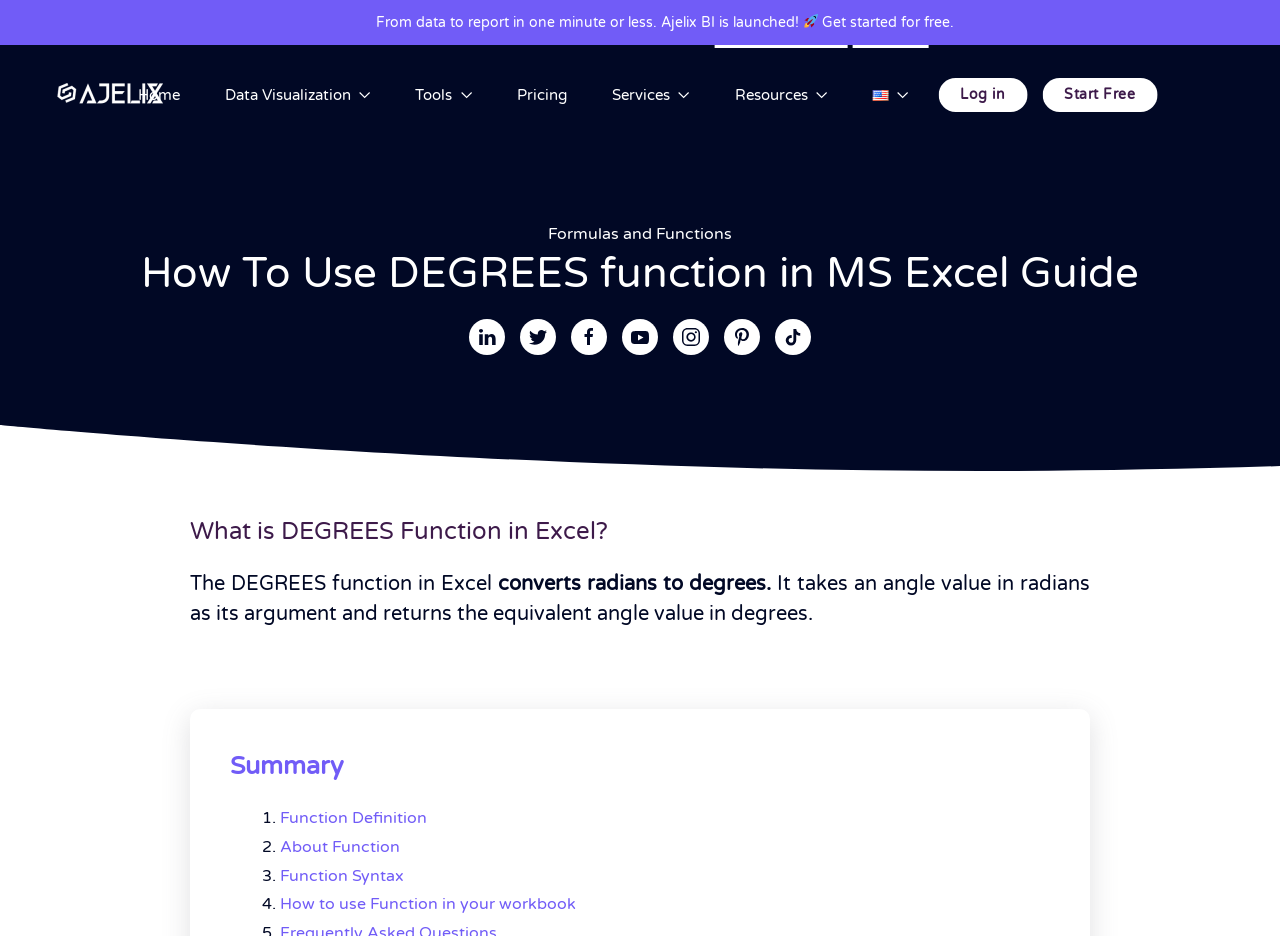Determine the bounding box coordinates of the clickable region to execute the instruction: "Select a language from the dropdown". The coordinates should be four float numbers between 0 and 1, denoted as [left, top, right, bottom].

None